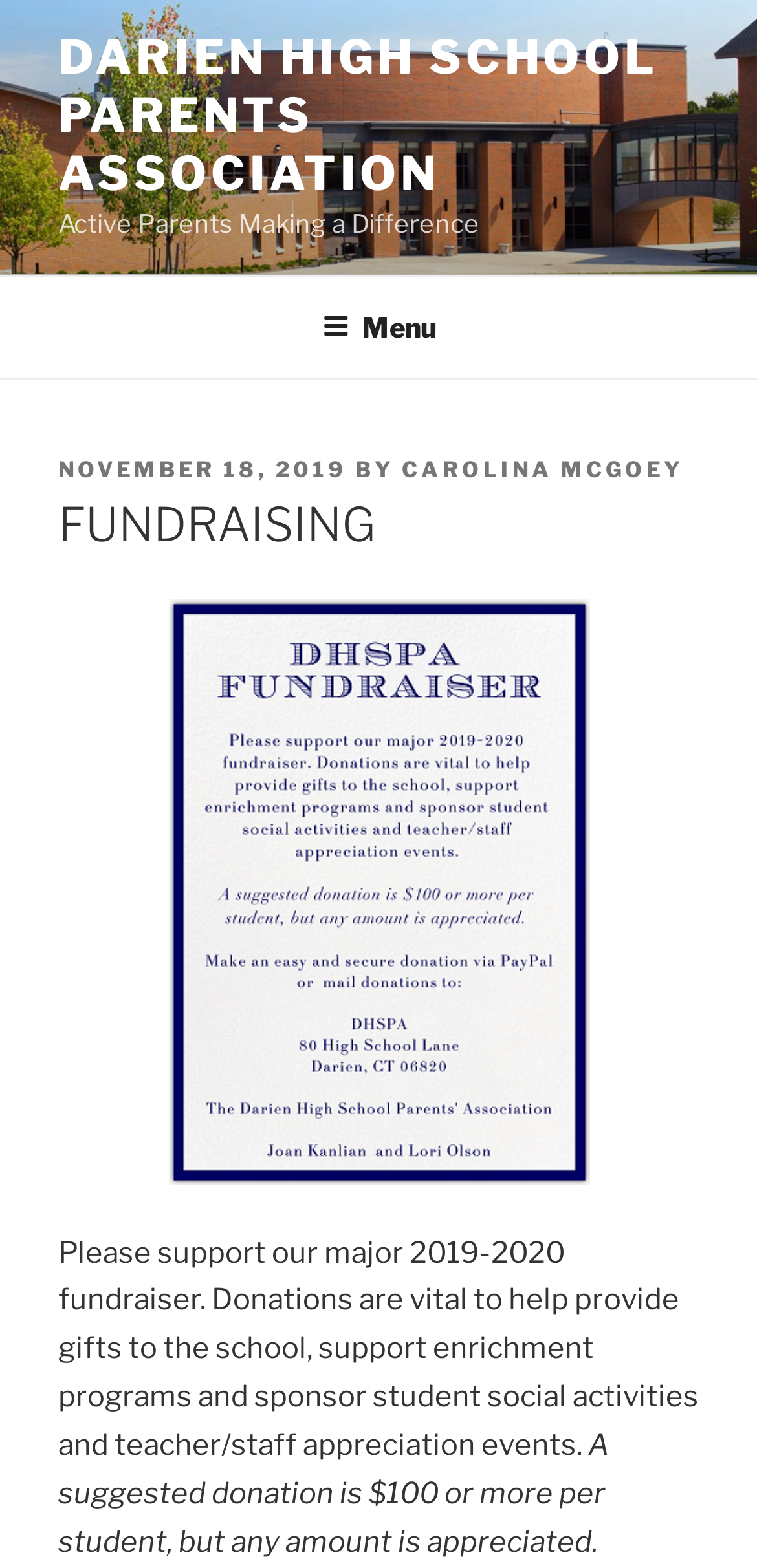Respond to the question with just a single word or phrase: 
What is the suggested donation amount?

$100 or more